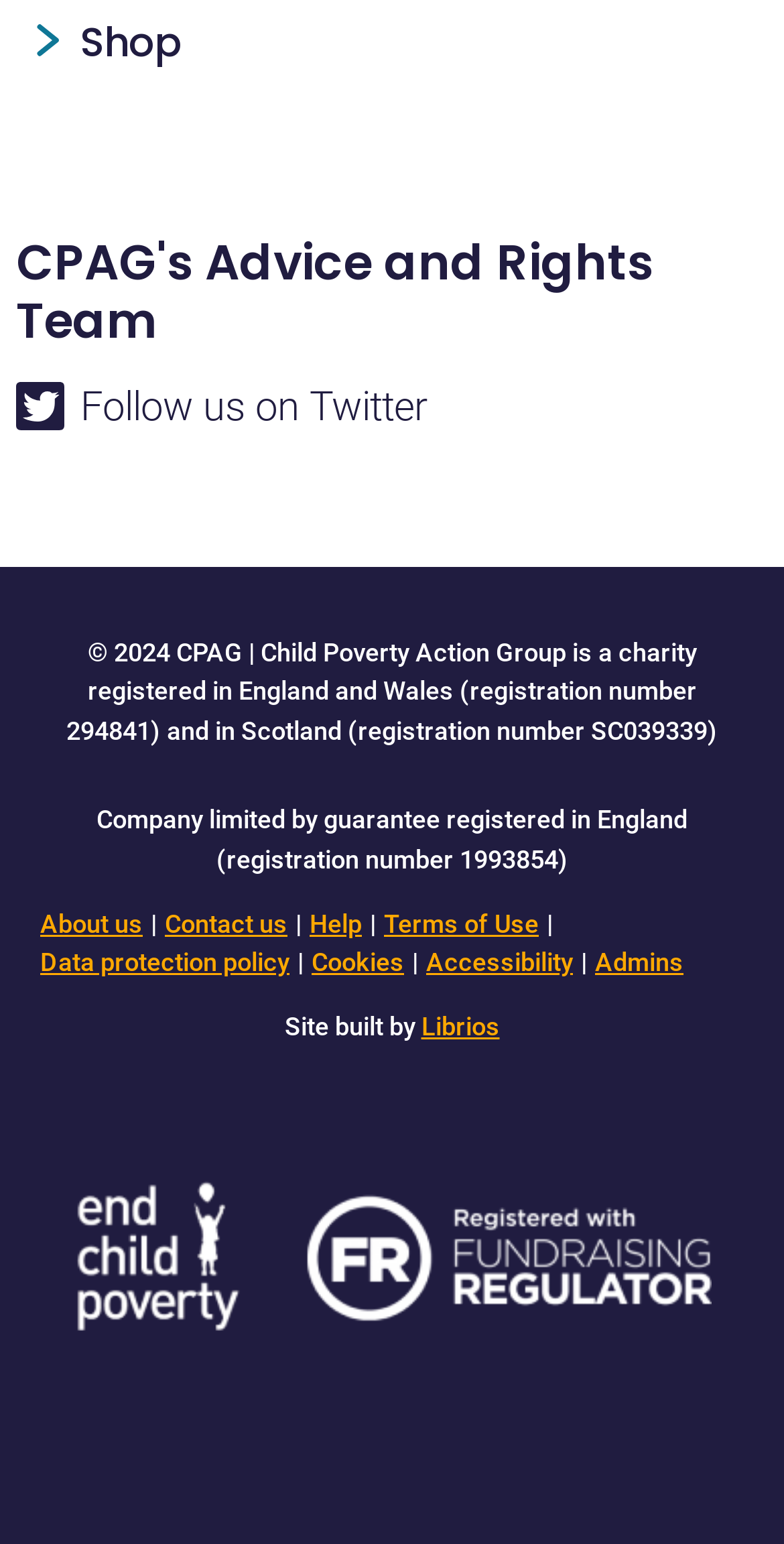Identify the bounding box coordinates of the clickable region required to complete the instruction: "Visit the Shop". The coordinates should be given as four float numbers within the range of 0 and 1, i.e., [left, top, right, bottom].

[0.103, 0.009, 0.231, 0.045]